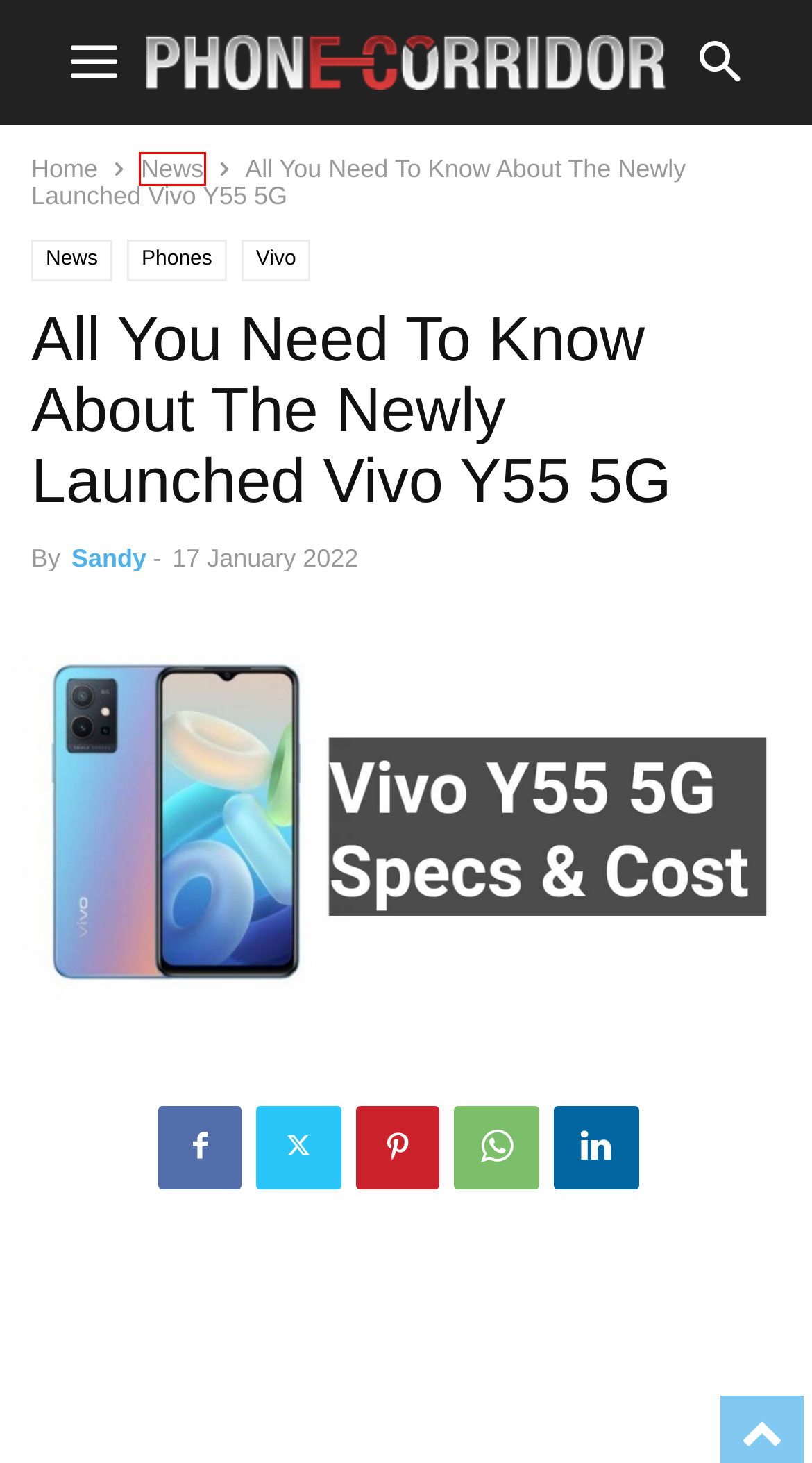You have a screenshot of a webpage with a red rectangle bounding box. Identify the best webpage description that corresponds to the new webpage after clicking the element within the red bounding box. Here are the candidates:
A. Latest Mobile Phone Specifications & Price Listing
B. 02tvSeries: How to Download TV Series & Season movies for free
C. PhoneCorridor » News, Mobile Phones, Apps, Guides and Reviews
D. Infinix Announces Groundbreaking Software Update Commitment for NOTE 40 Pro Series » PhoneCorridor
E. Infinix unveiled Note 40 series in Nigeria in partnership with Showmax » PhoneCorridor
F. Vivo » PhoneCorridor %
G. Latest Tech News and Event Page » PhoneCorridor
H. Infinix INBook X2 now official- All You Need To Know » PhoneCorridor

G